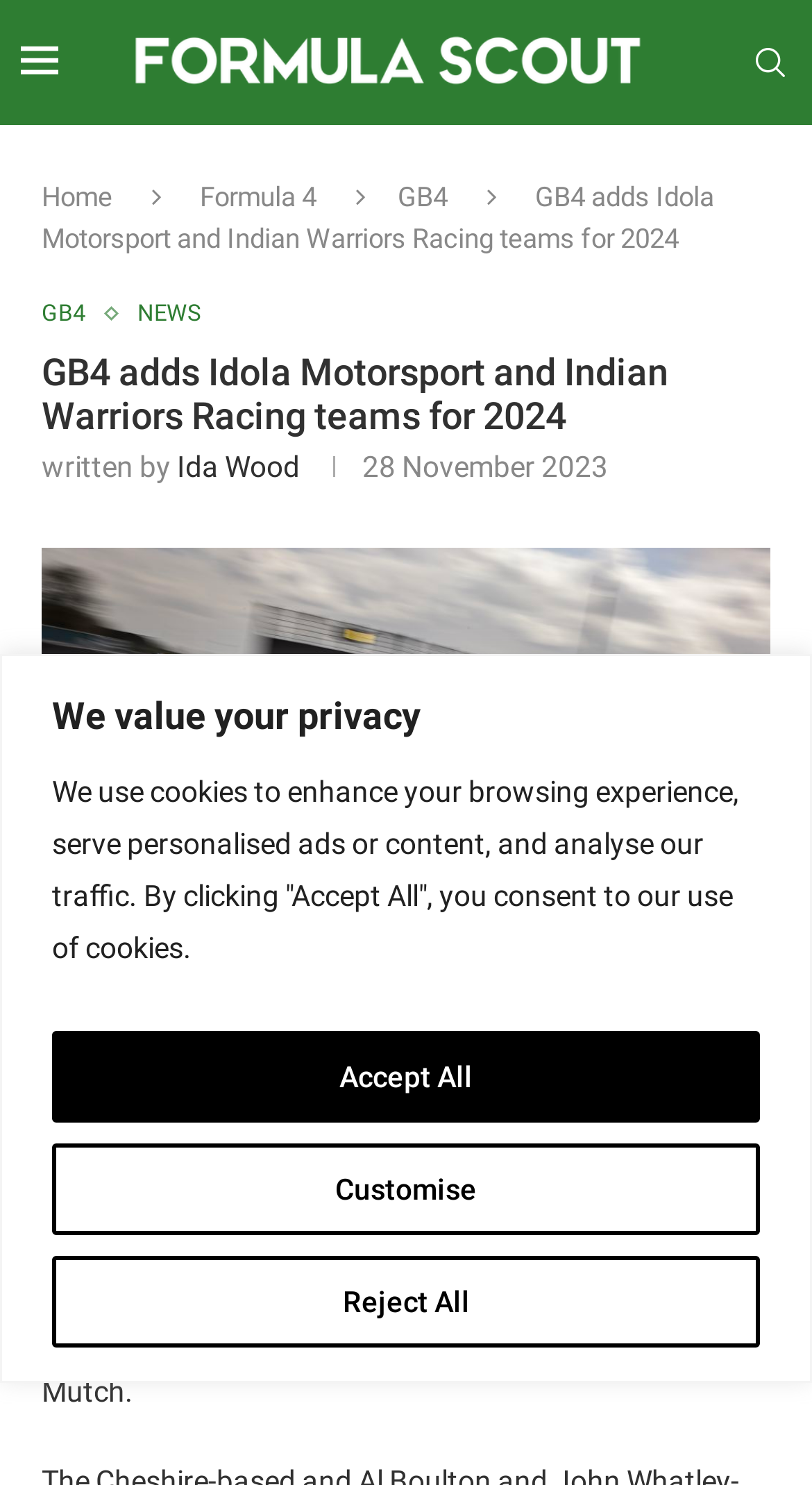Please identify the bounding box coordinates of the region to click in order to complete the task: "view GB4 page". The coordinates must be four float numbers between 0 and 1, specified as [left, top, right, bottom].

[0.49, 0.122, 0.551, 0.143]